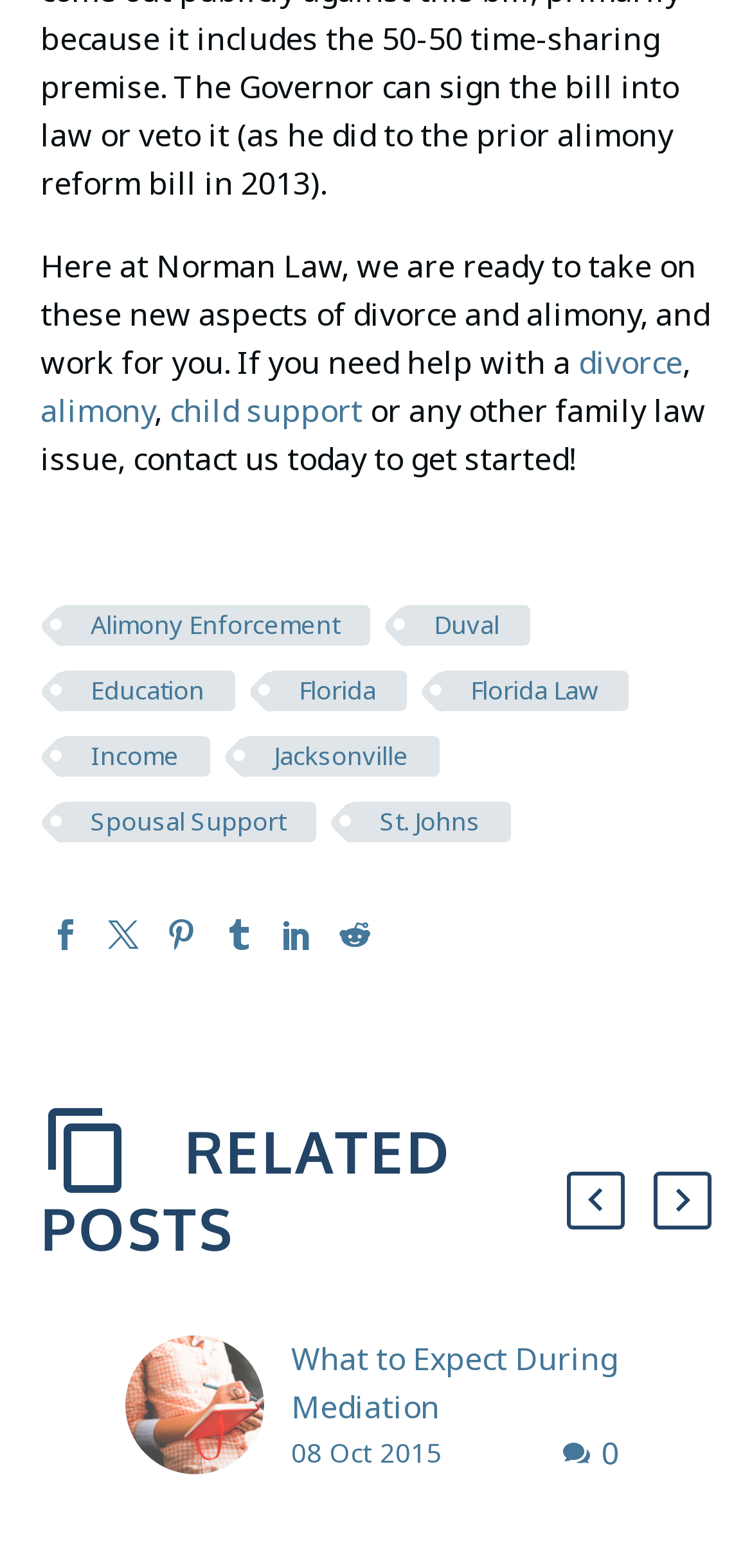What is the main topic of the webpage?
Give a detailed response to the question by analyzing the screenshot.

The webpage appears to be about a law firm that specializes in divorce and alimony cases, as indicated by the static text 'Here at Norman Law, we are ready to take on these new aspects of divorce and alimony, and work for you.' and the various links related to divorce, alimony, and family law.